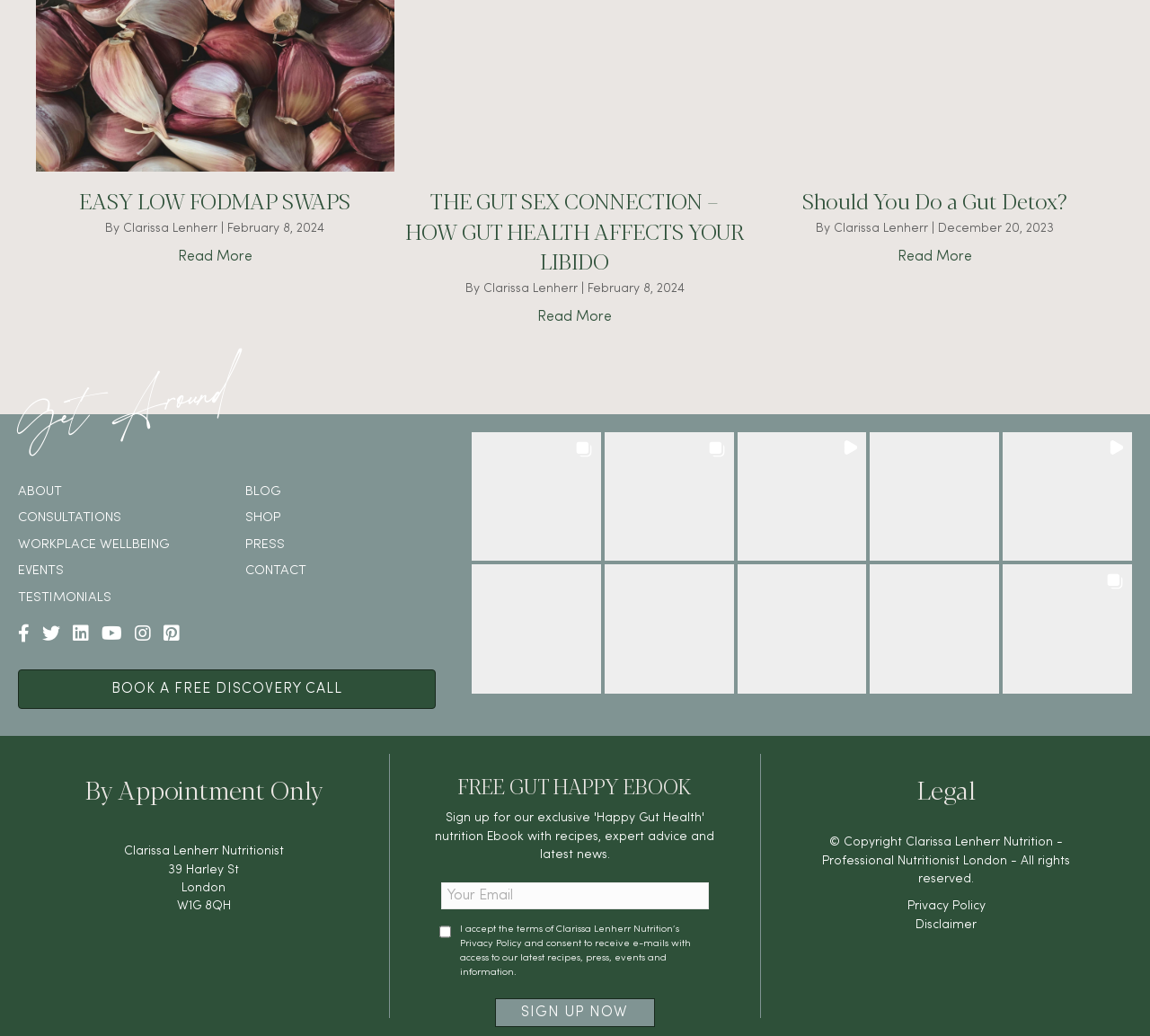Could you determine the bounding box coordinates of the clickable element to complete the instruction: "Click the 'BOOK A FREE DISCOVERY CALL' button"? Provide the coordinates as four float numbers between 0 and 1, i.e., [left, top, right, bottom].

[0.016, 0.646, 0.379, 0.684]